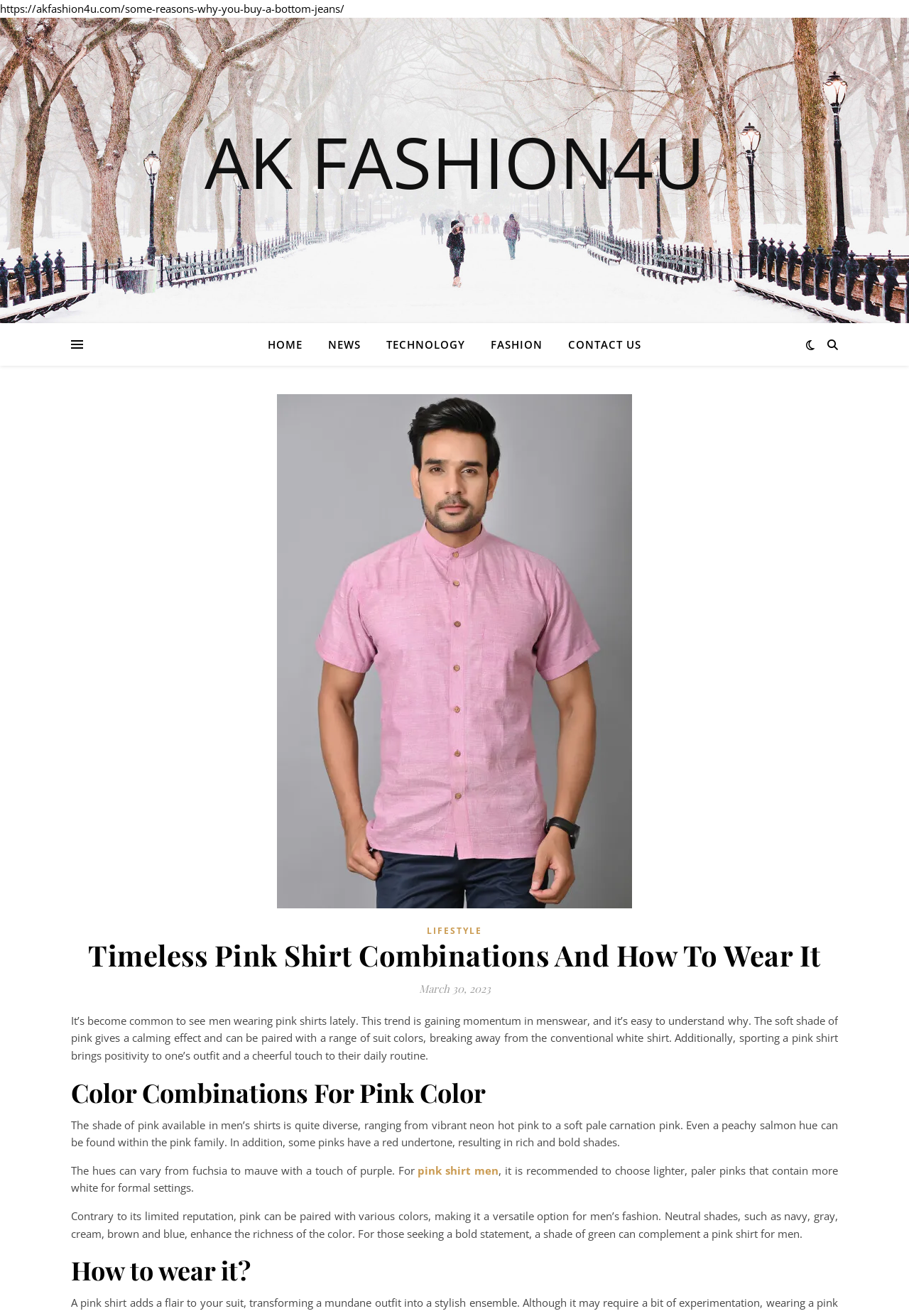What colors can pink be paired with?
Answer the question with detailed information derived from the image.

The webpage mentions that pink can be paired with various colors, including neutral shades such as navy, gray, cream, brown, and blue, as well as a shade of green for a bold statement.